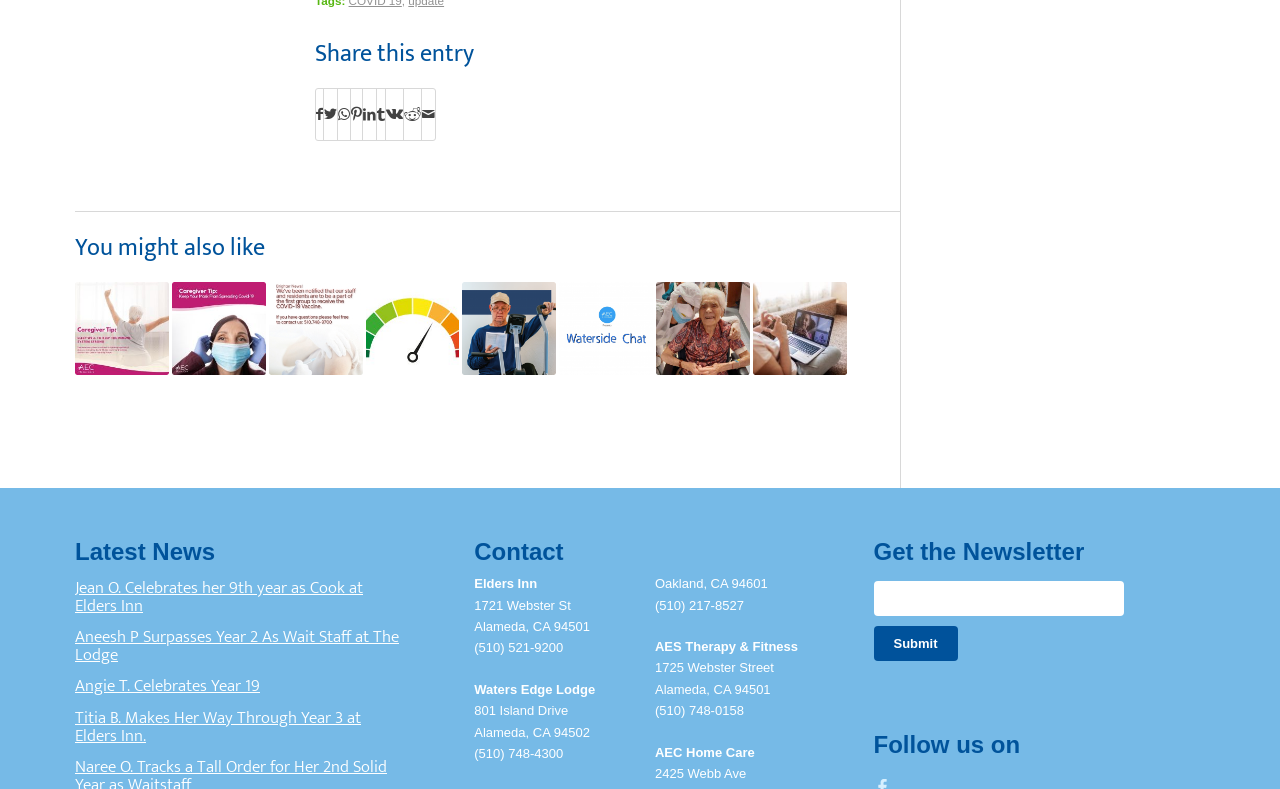Identify the bounding box for the UI element described as: "title="Good News!"". The coordinates should be four float numbers between 0 and 1, i.e., [left, top, right, bottom].

[0.21, 0.357, 0.283, 0.476]